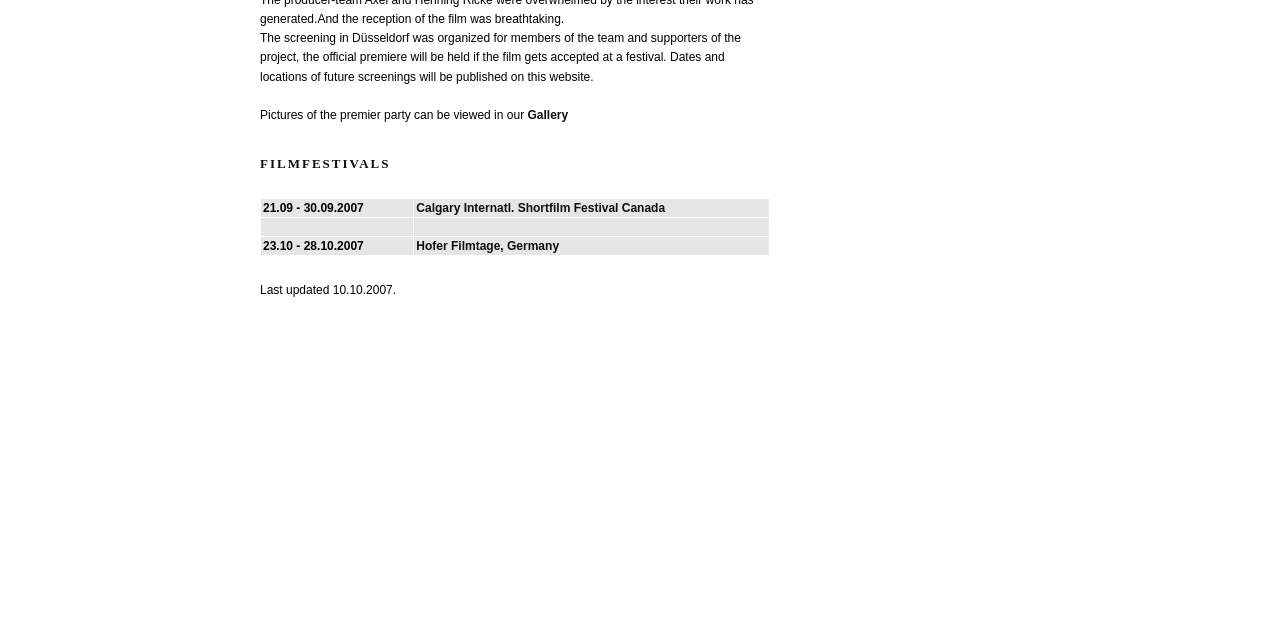Extract the bounding box coordinates for the HTML element that matches this description: "info@communitysponsorshiphub.org". The coordinates should be four float numbers between 0 and 1, i.e., [left, top, right, bottom].

None